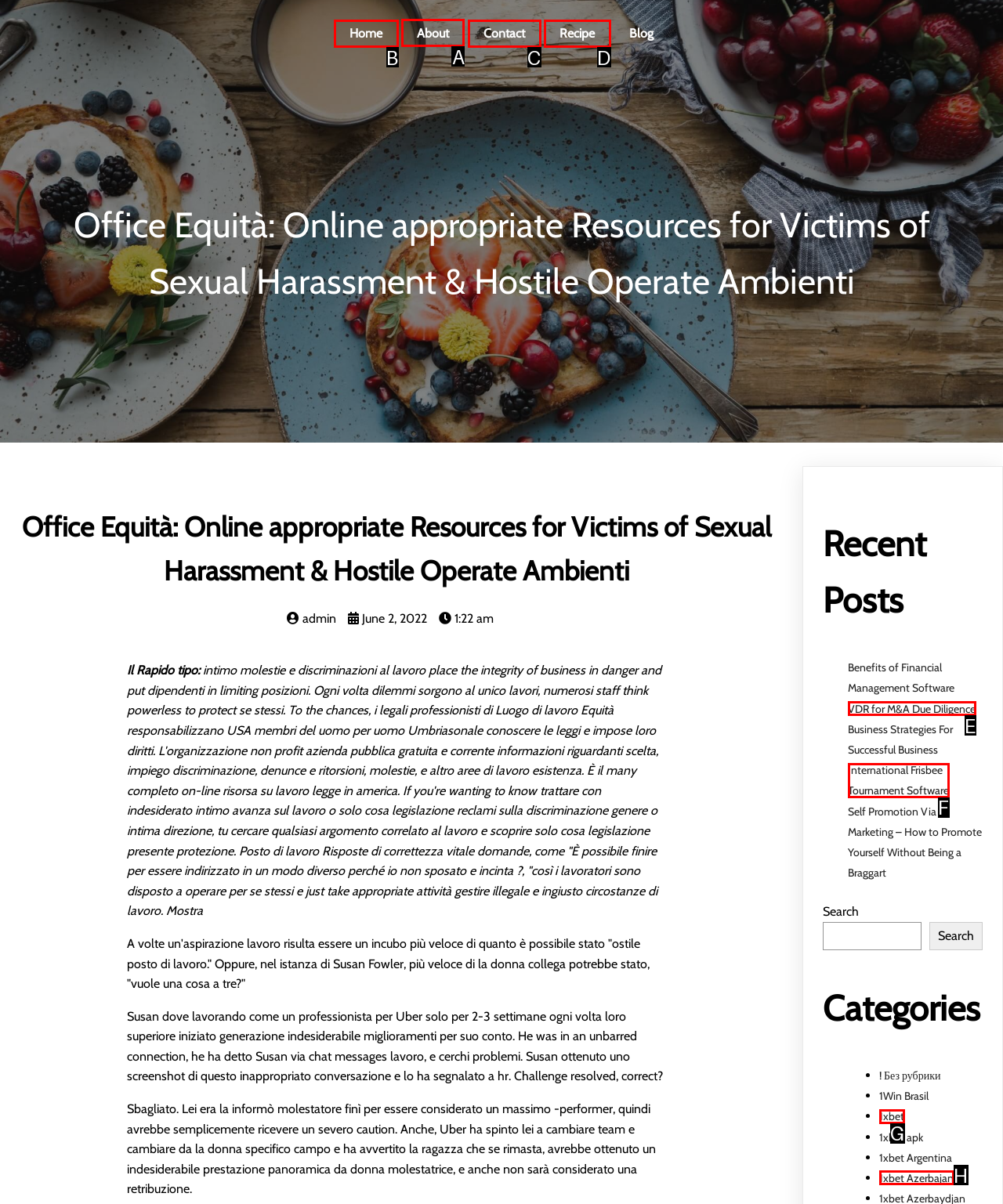Choose the HTML element that should be clicked to achieve this task: Click on the 'About' link
Respond with the letter of the correct choice.

A